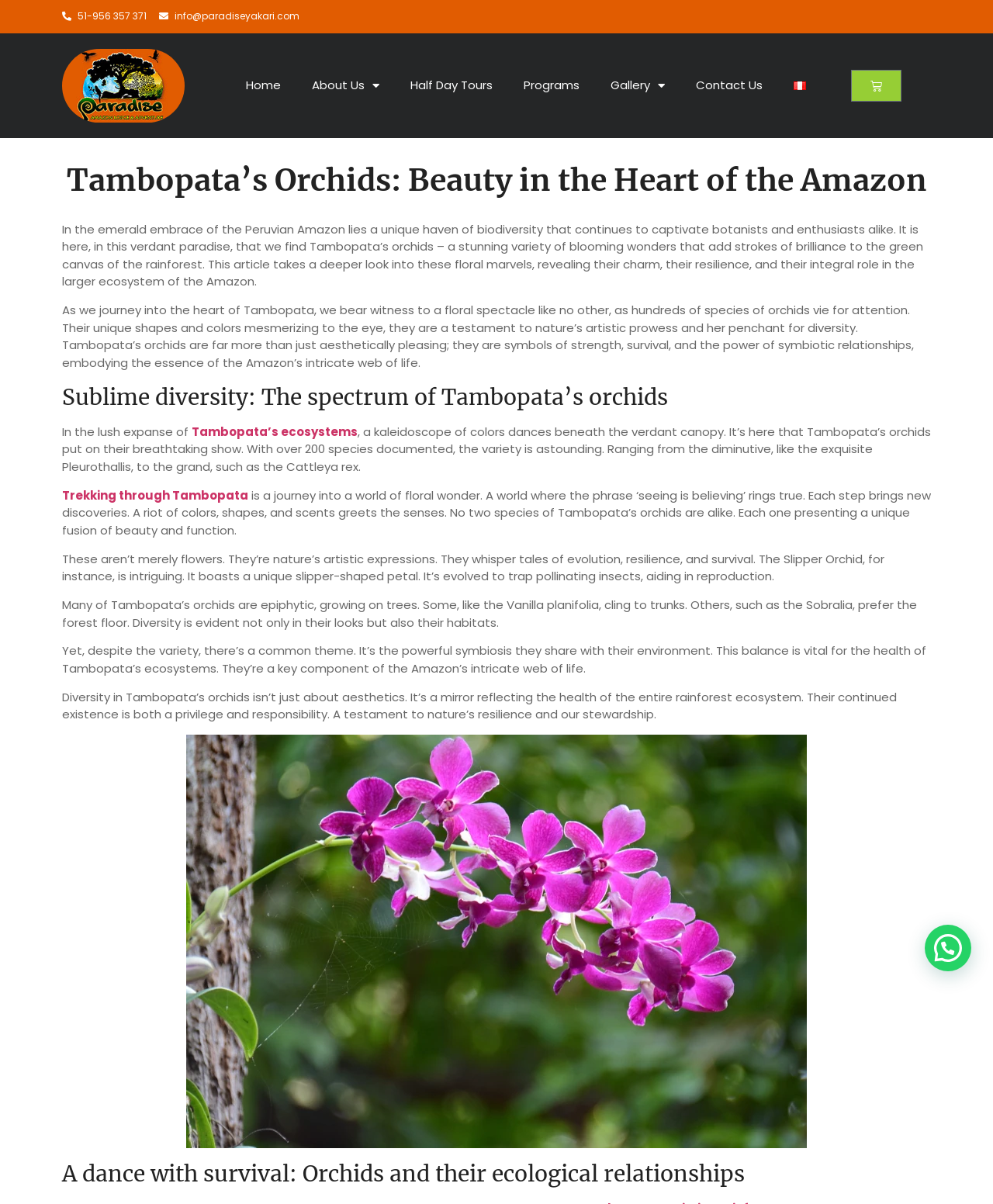Using the provided element description "Home", determine the bounding box coordinates of the UI element.

[0.232, 0.056, 0.298, 0.086]